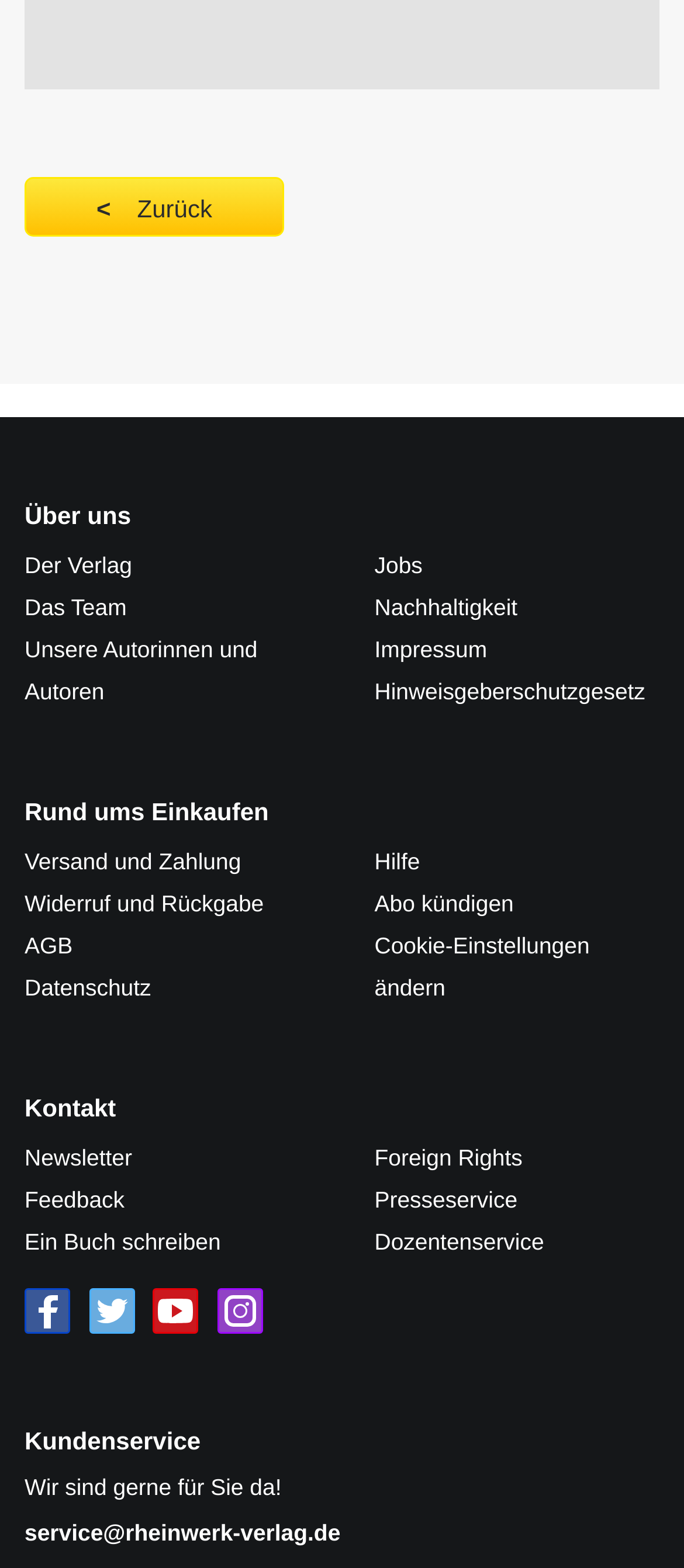Please identify the bounding box coordinates of the clickable region that I should interact with to perform the following instruction: "Contact us". The coordinates should be expressed as four float numbers between 0 and 1, i.e., [left, top, right, bottom].

None